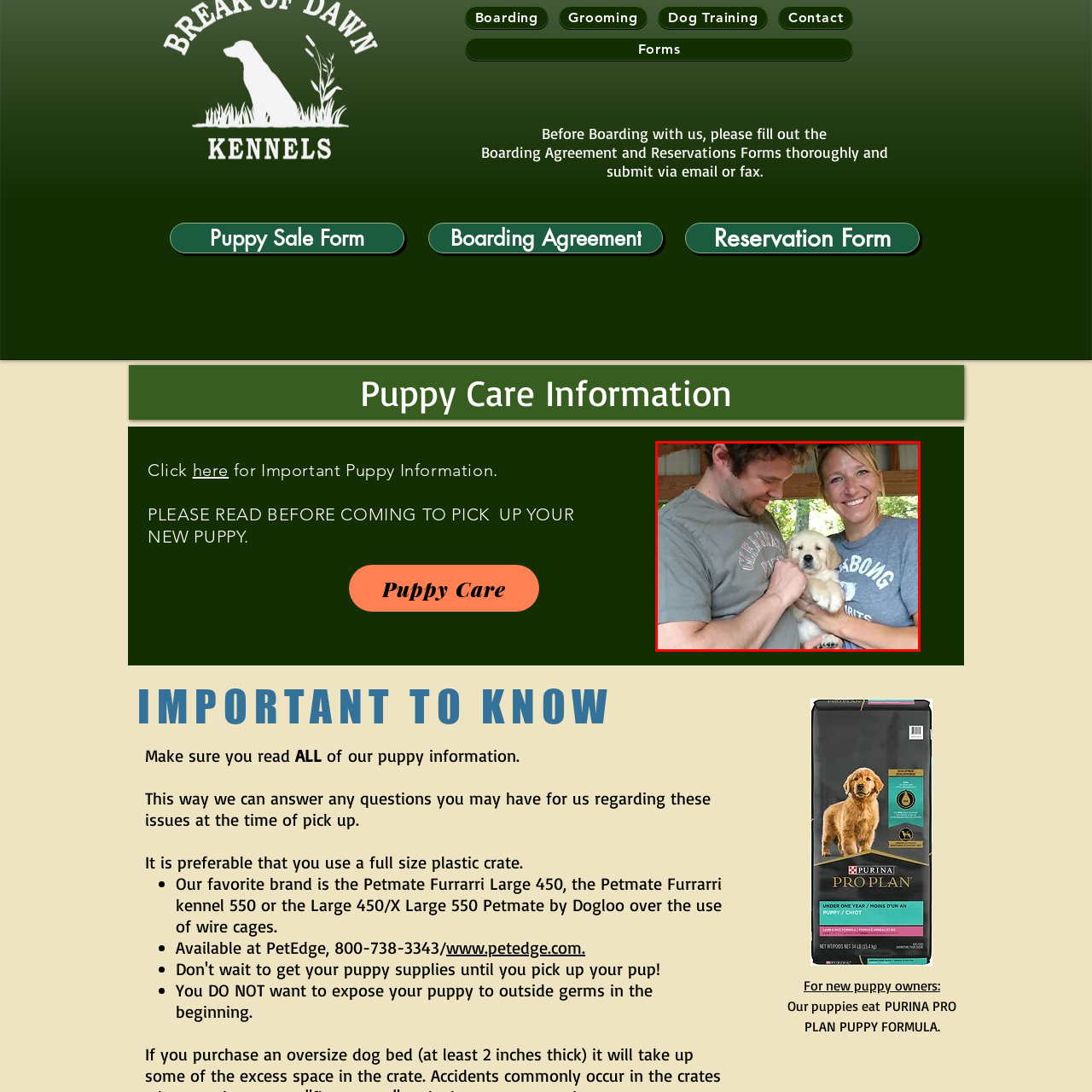Inspect the picture enclosed by the red border, What is the atmosphere in the scene? Provide your answer as a single word or phrase.

Joyous